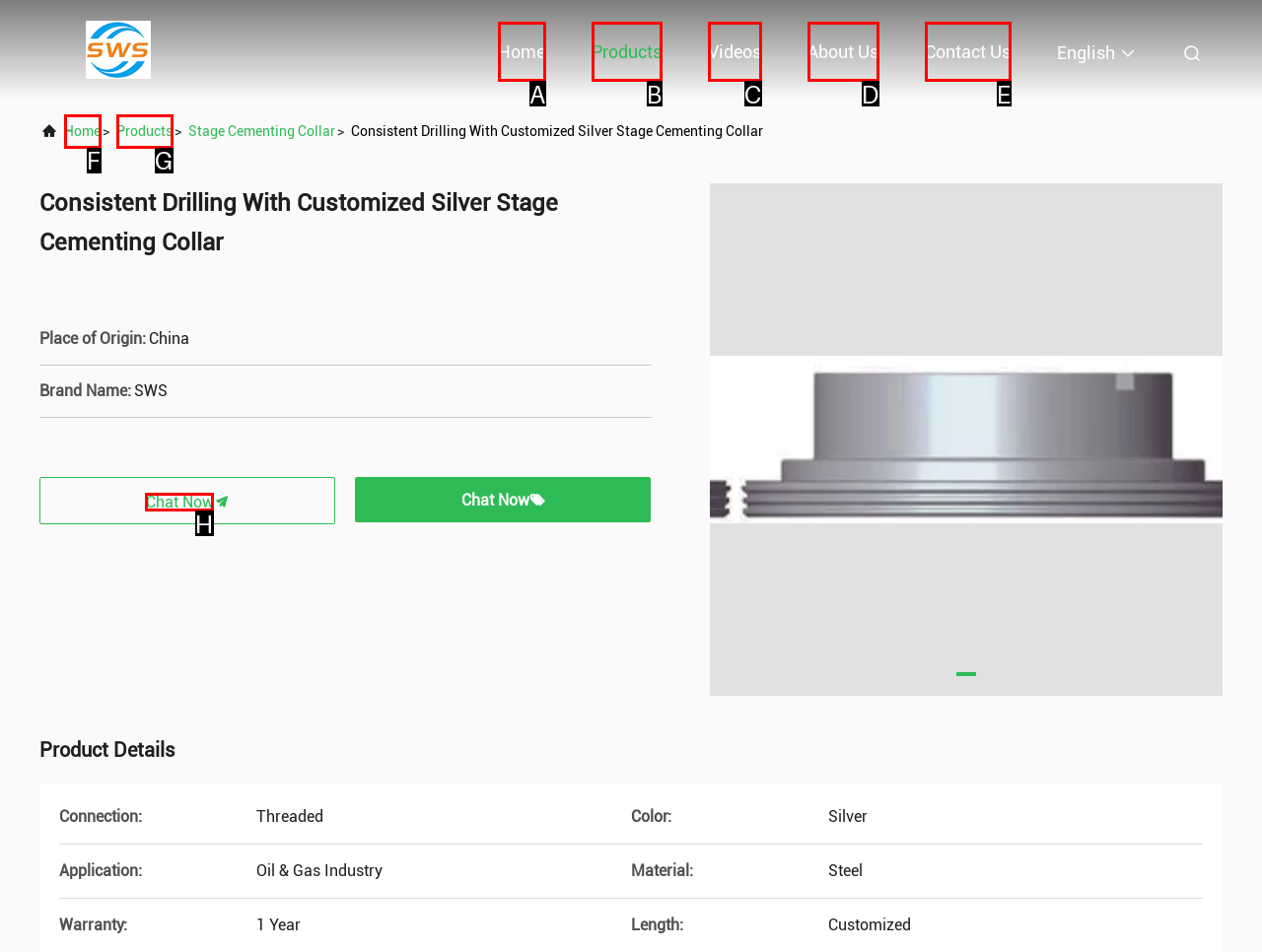Choose the letter of the option that needs to be clicked to perform the task: Chat with the company. Answer with the letter.

H